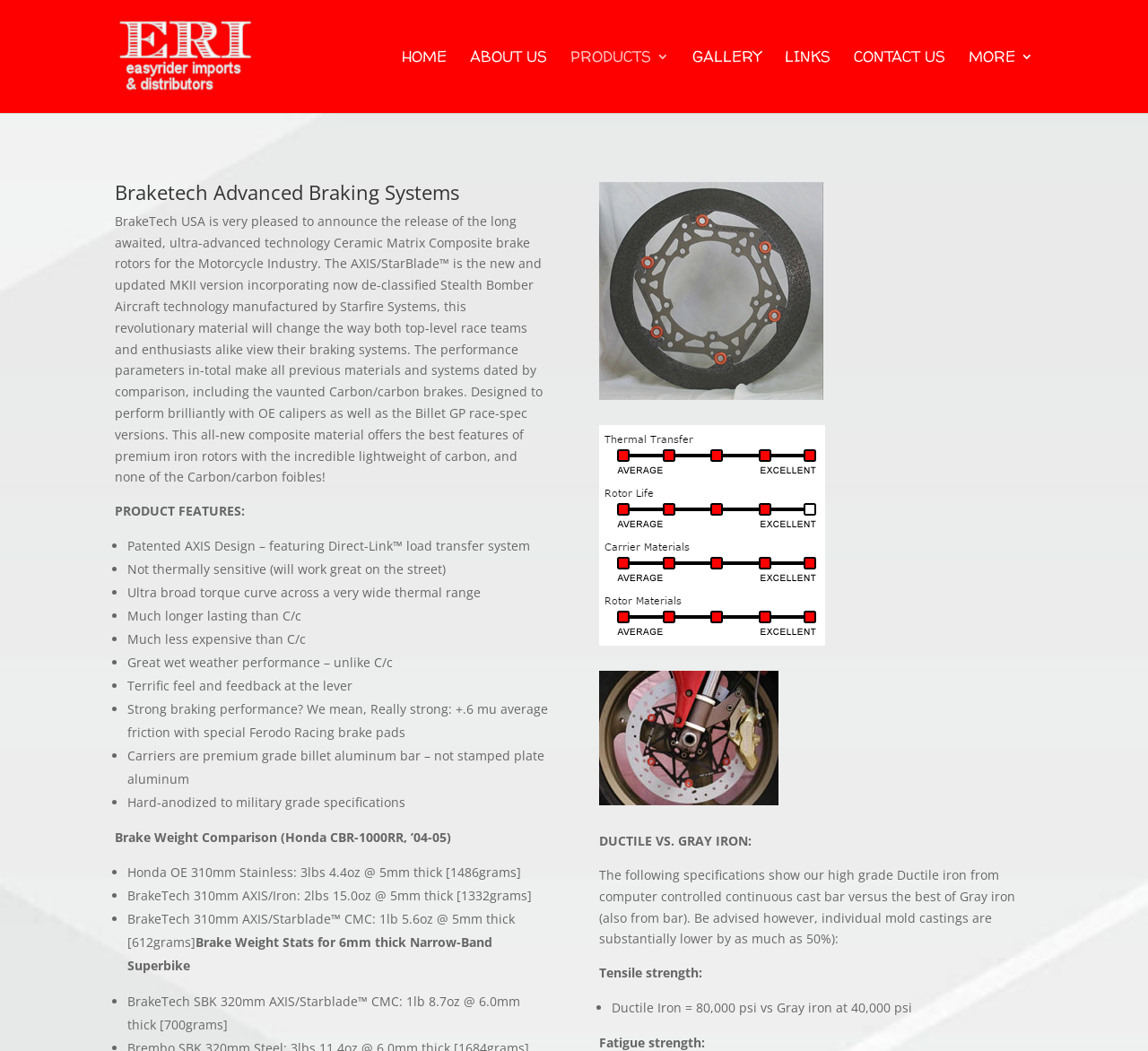Show the bounding box coordinates of the element that should be clicked to complete the task: "Click PRODUCTS 3".

[0.497, 0.048, 0.583, 0.108]